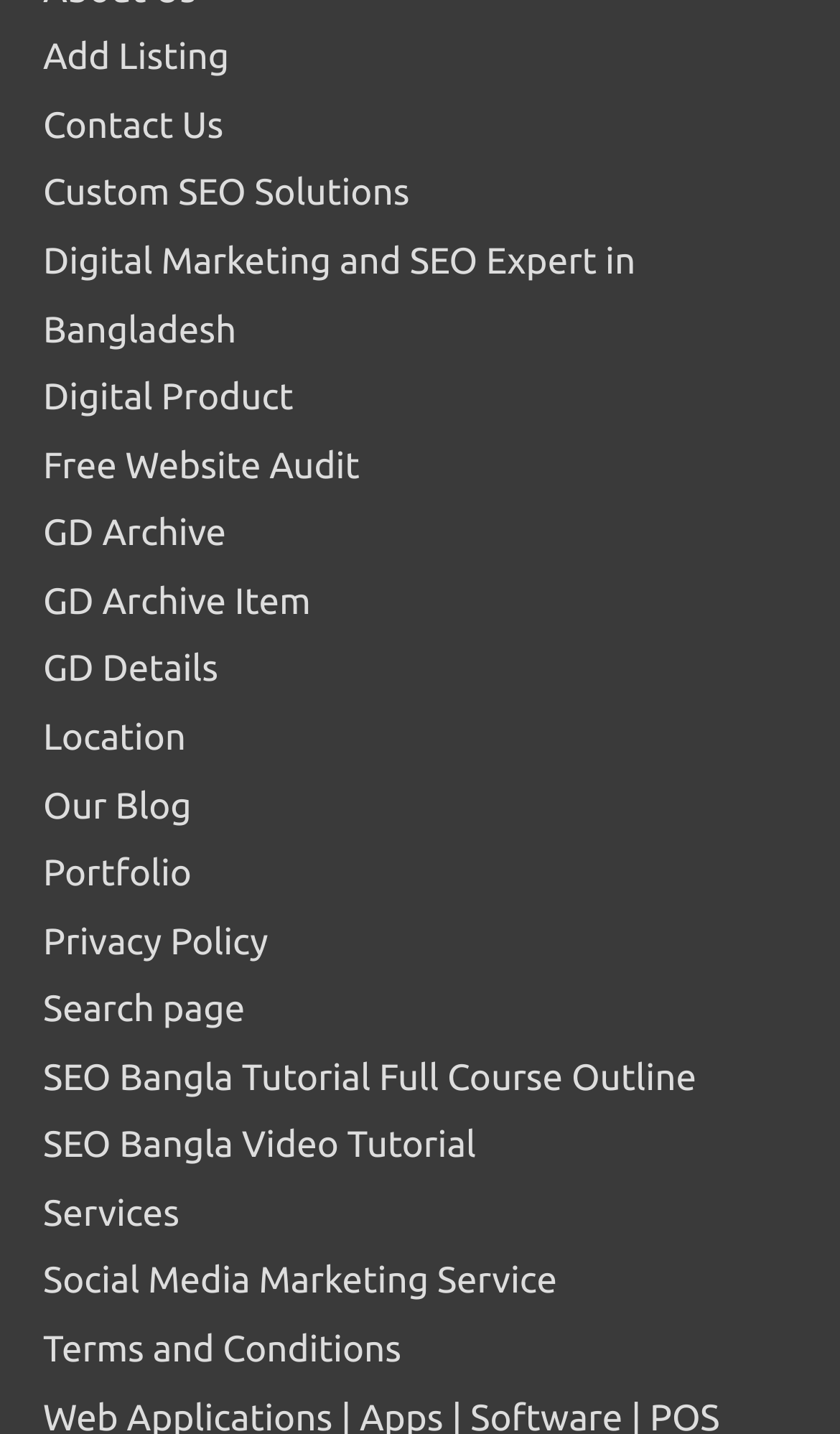Please locate the bounding box coordinates of the element that should be clicked to achieve the given instruction: "Search on Search page".

[0.051, 0.69, 0.292, 0.718]